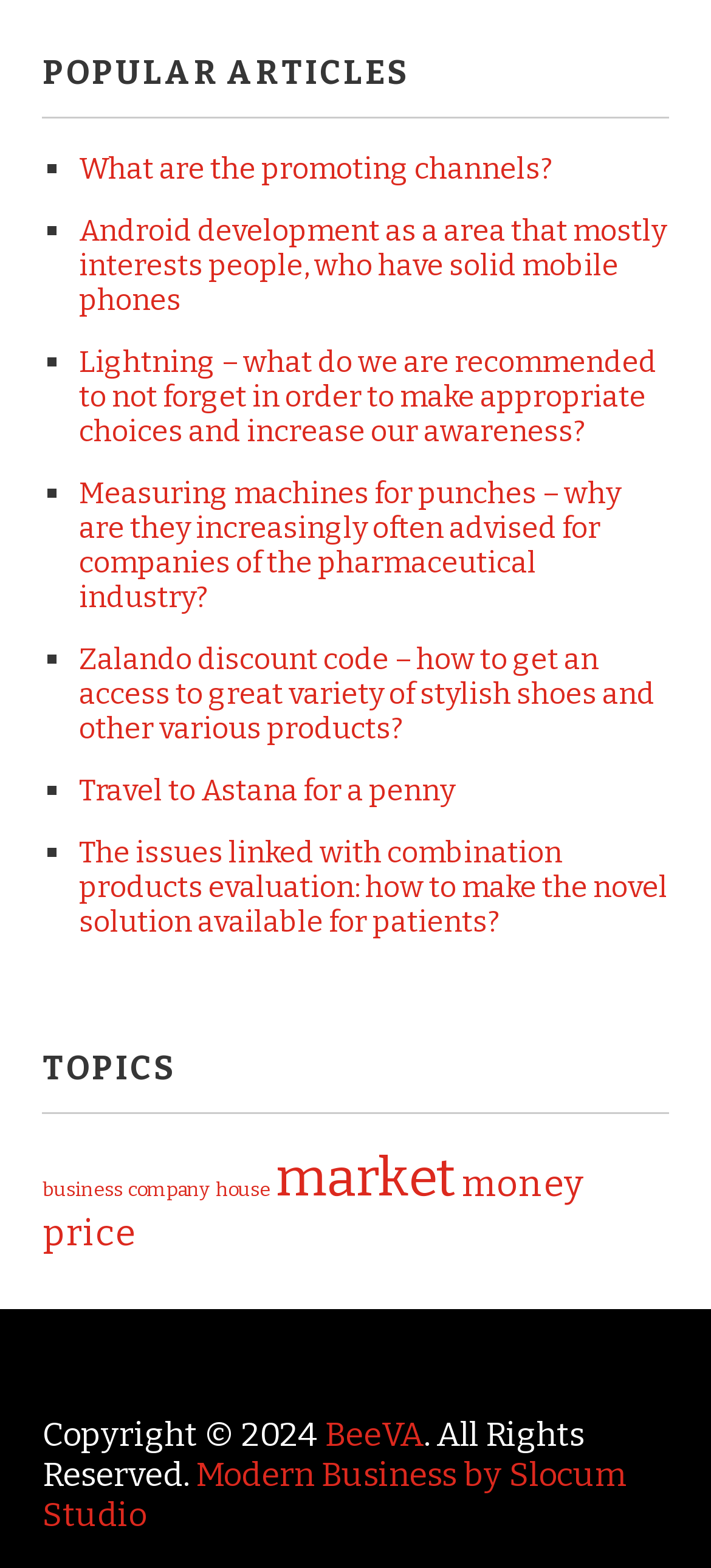Using the provided element description, identify the bounding box coordinates as (top-left x, top-left y, bottom-right x, bottom-right y). Ensure all values are between 0 and 1. Description: company

[0.181, 0.752, 0.296, 0.767]